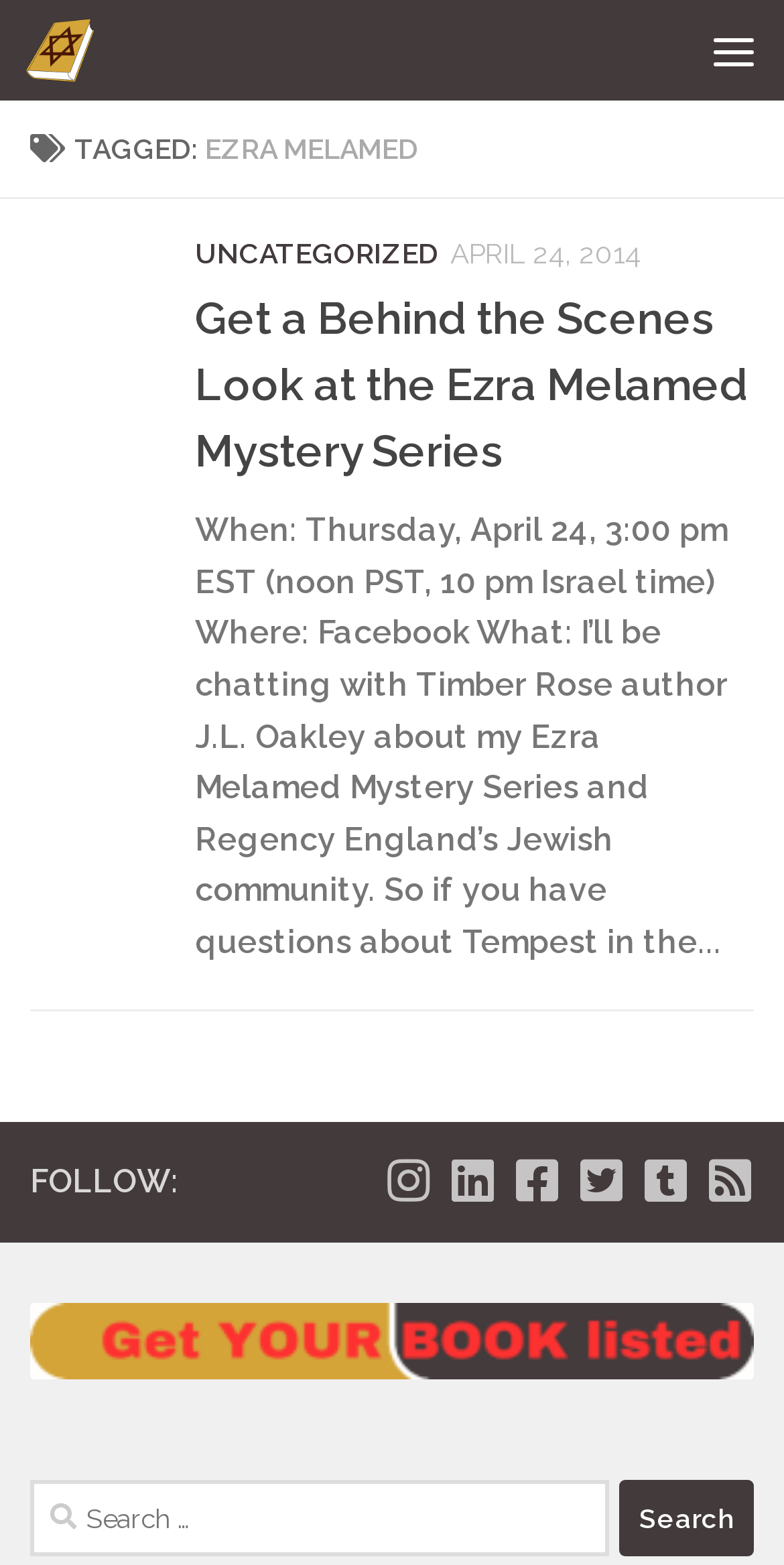What is the name of the author being discussed? Analyze the screenshot and reply with just one word or a short phrase.

Ezra Melamed